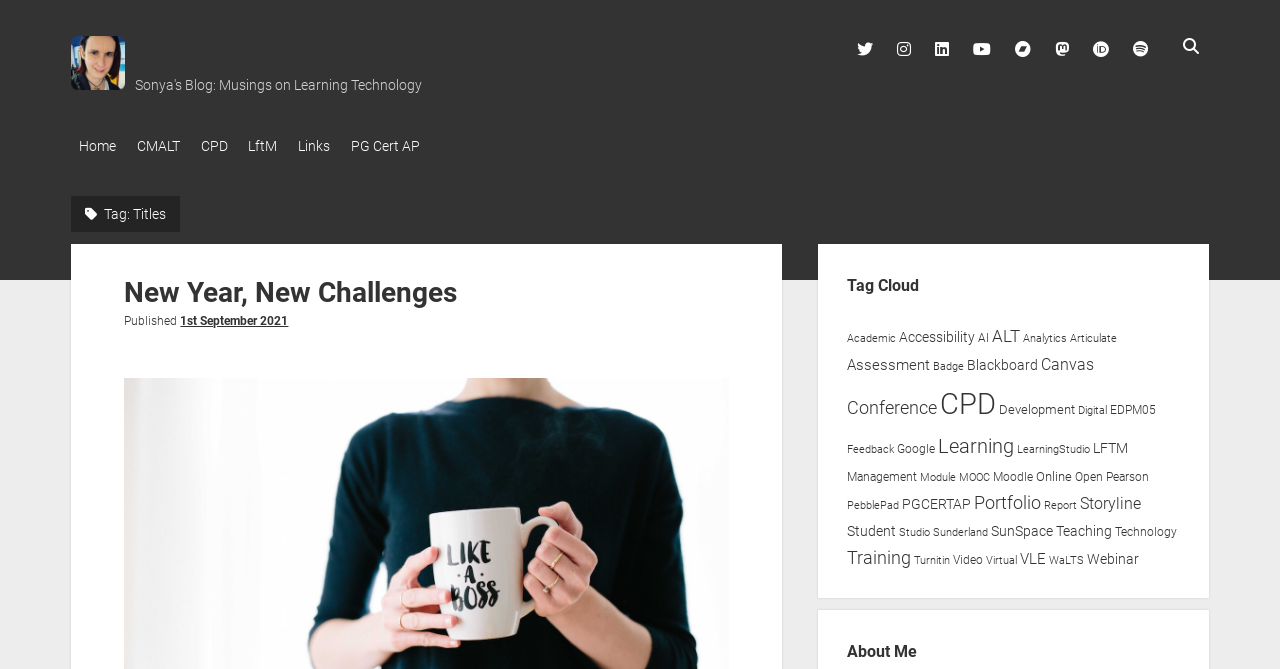Describe the webpage meticulously, covering all significant aspects.

This webpage is titled "Titles – Sonya's Blog" and features a profile picture of Sonya at the top left corner. Below the profile picture, there are links to Sonya's social media profiles, including Twitter, Instagram, LinkedIn, YouTube, Bandcamp, Mastodon, and Orcid. 

To the right of the social media links, there is a search bar with a magnifying glass icon and a placeholder text "Search for:". 

Below the search bar, there is a navigation menu with links to different sections of the blog, including "Home", "CMALT", "CPD", "LftM", "Links", and "PG Cert AP". 

The main content area of the webpage is divided into two sections. The left section features a list of blog posts, with the most recent post titled "New Year, New Challenges" published on September 1st, 2021. 

The right section is a sidebar with a tag cloud featuring various categories, including "Academic", "Accessibility", "AI", and many others. Each category has a number of items associated with it, ranging from 10 to 162 items. 

At the bottom of the sidebar, there is an "About Me" section.